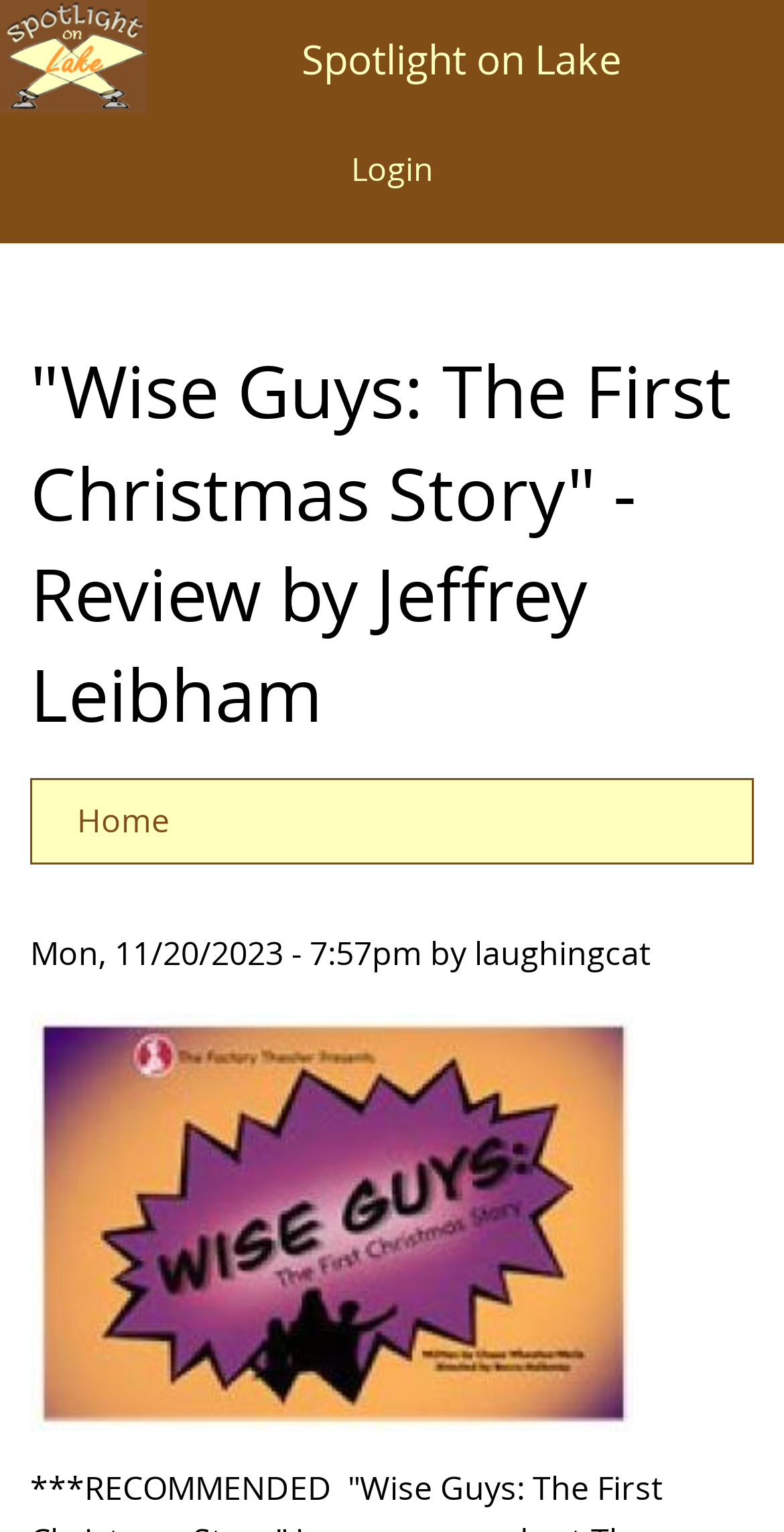From the element description Login, predict the bounding box coordinates of the UI element. The coordinates must be specified in the format (top-left x, top-left y, bottom-right x, bottom-right y) and should be within the 0 to 1 range.

[0.396, 0.073, 0.604, 0.149]